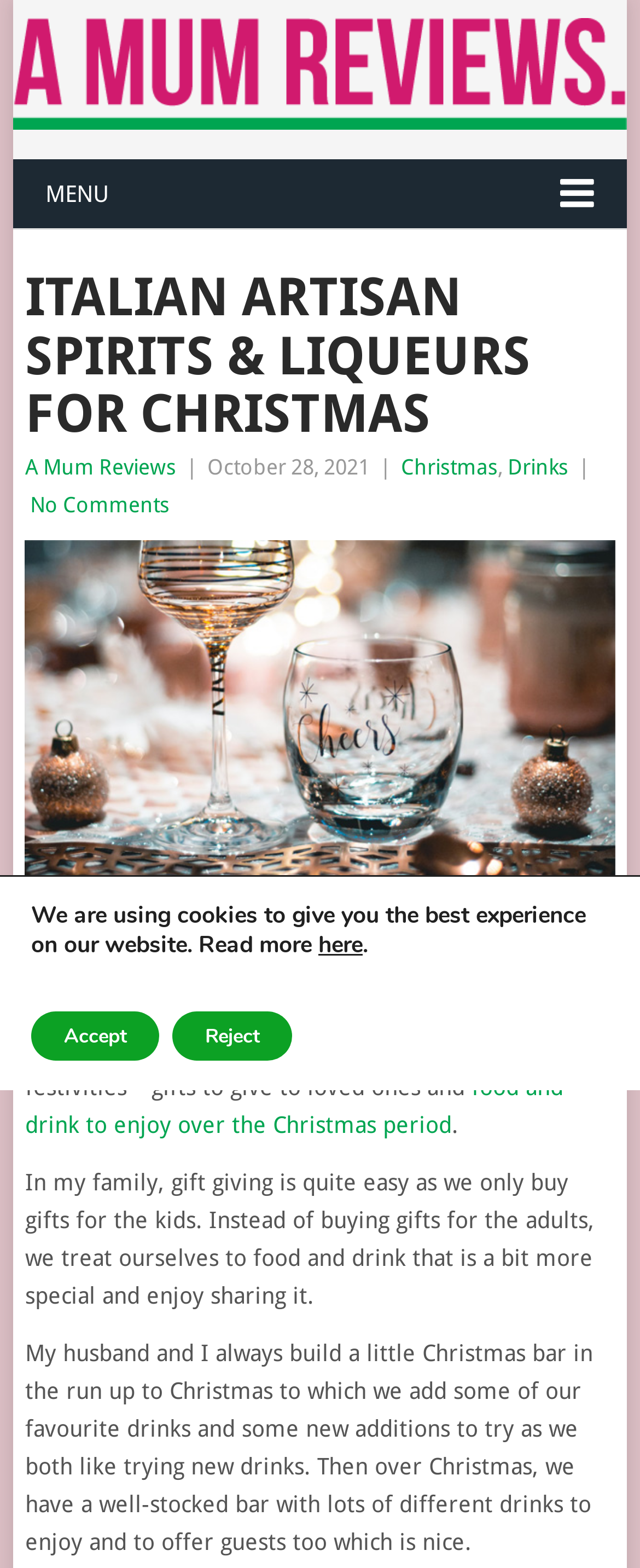What is the purpose of the Christmas bar?
Look at the image and answer the question using a single word or phrase.

to enjoy and offer guests